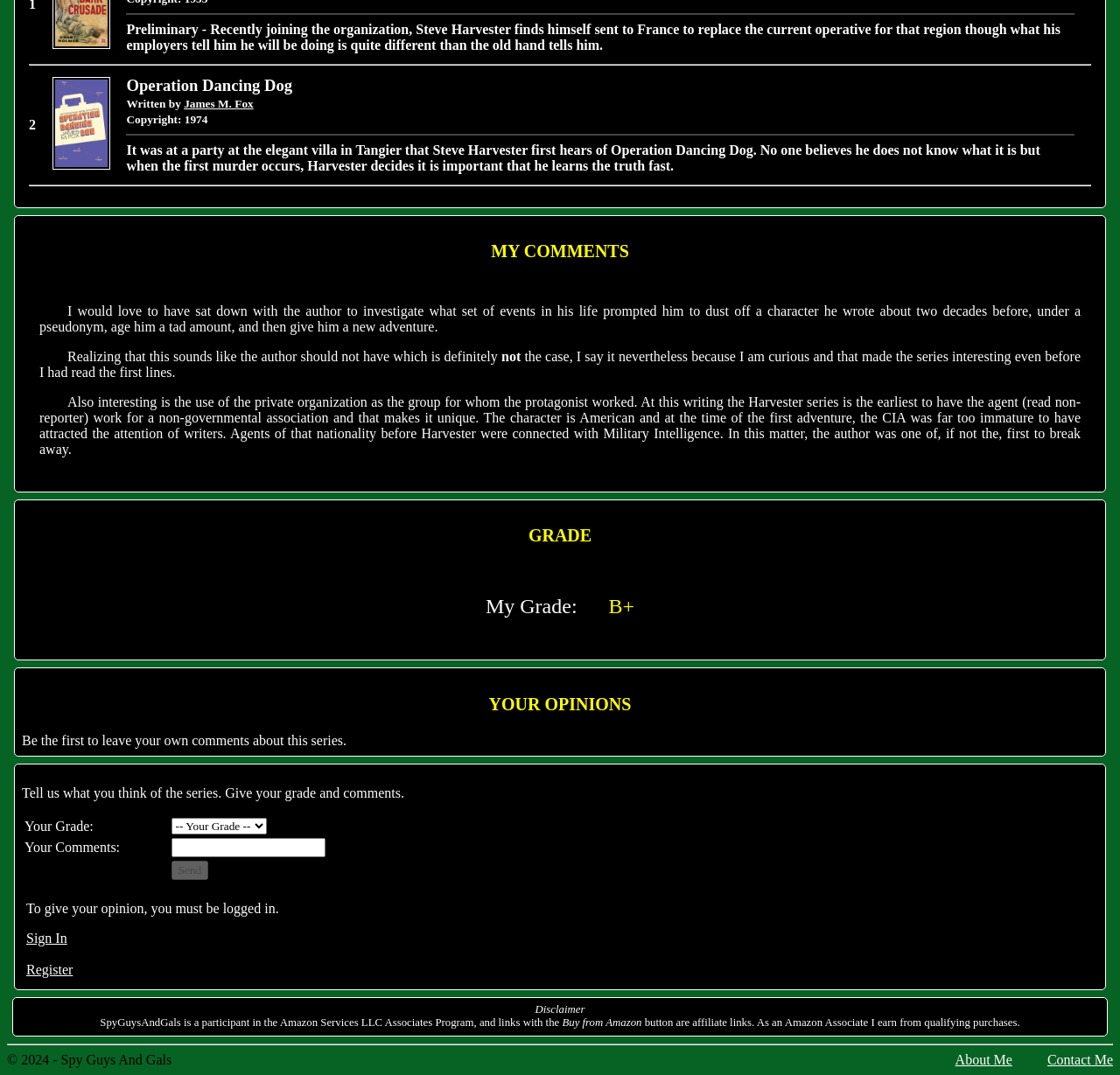Determine the bounding box coordinates for the area you should click to complete the following instruction: "Enter your comments in the text box".

[0.153, 0.78, 0.29, 0.797]